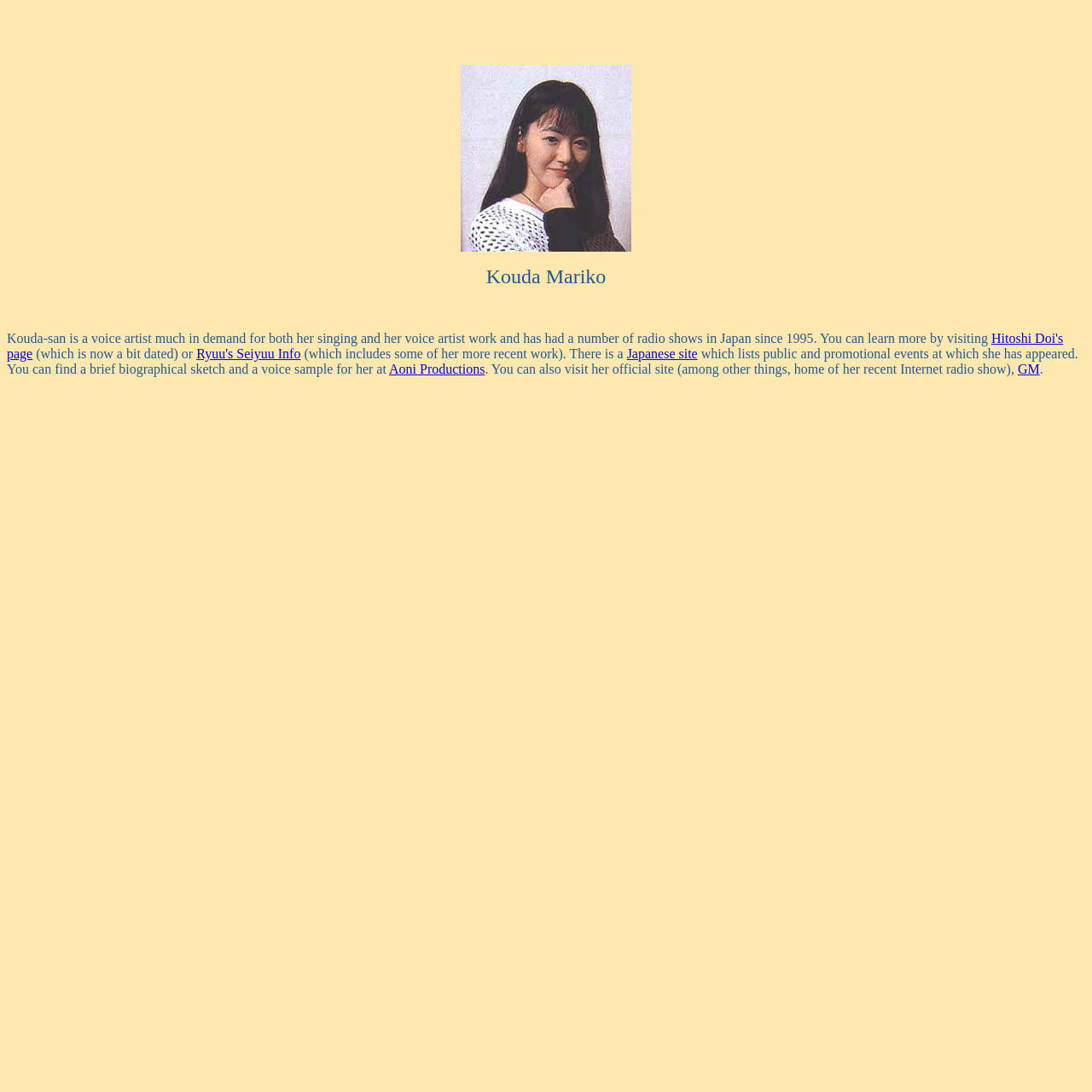What is the name of Kouda Mariko's recent Internet radio show?
Use the information from the image to give a detailed answer to the question.

Although it is mentioned that her official site is 'home of her recent Internet radio show', the name of the show is not explicitly stated on the webpage.